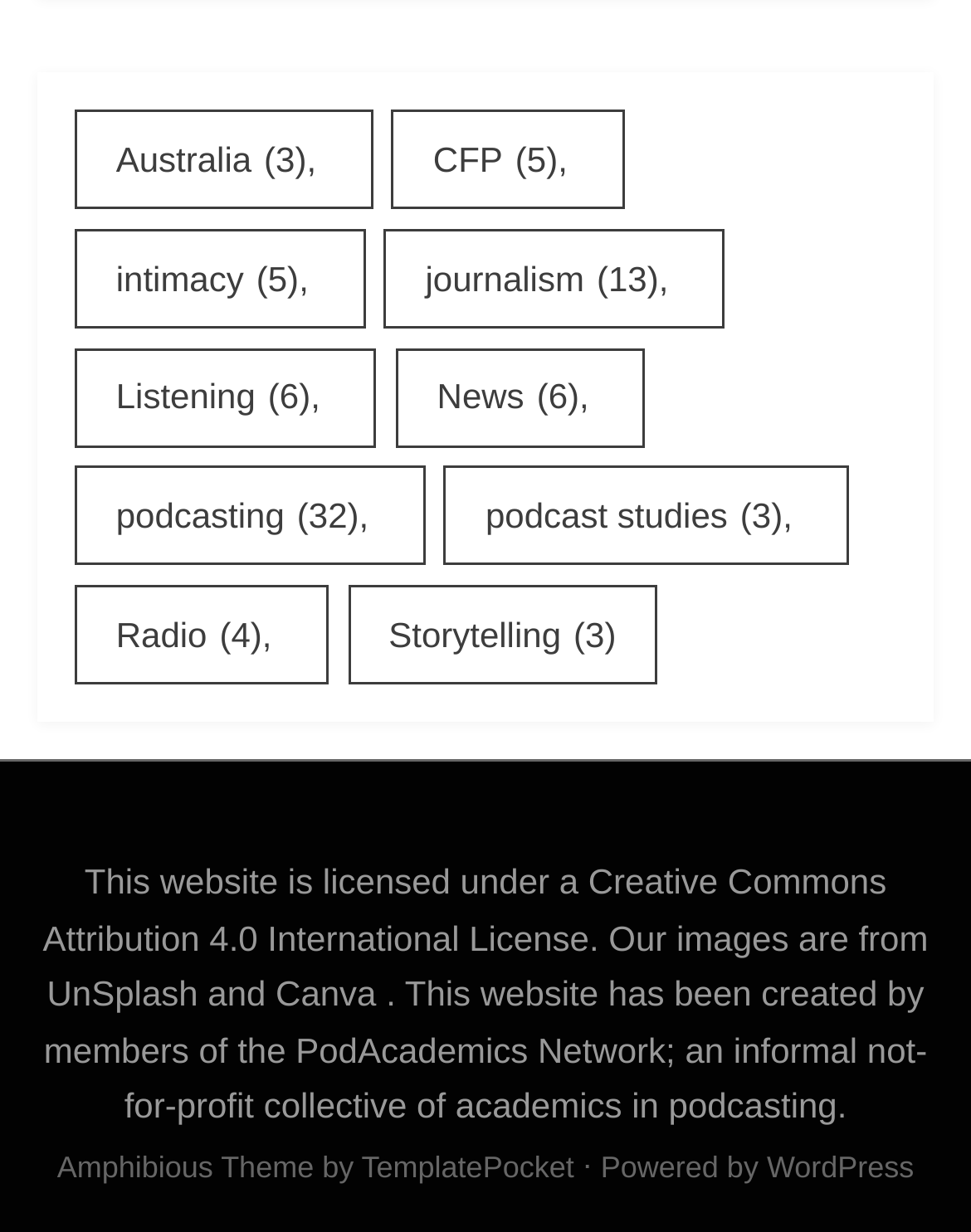What is the name of the theme used on this website?
Kindly answer the question with as much detail as you can.

The text on the webpage states 'Amphibious Theme by TemplatePocket', indicating that the theme used on this website is called Amphibious Theme.